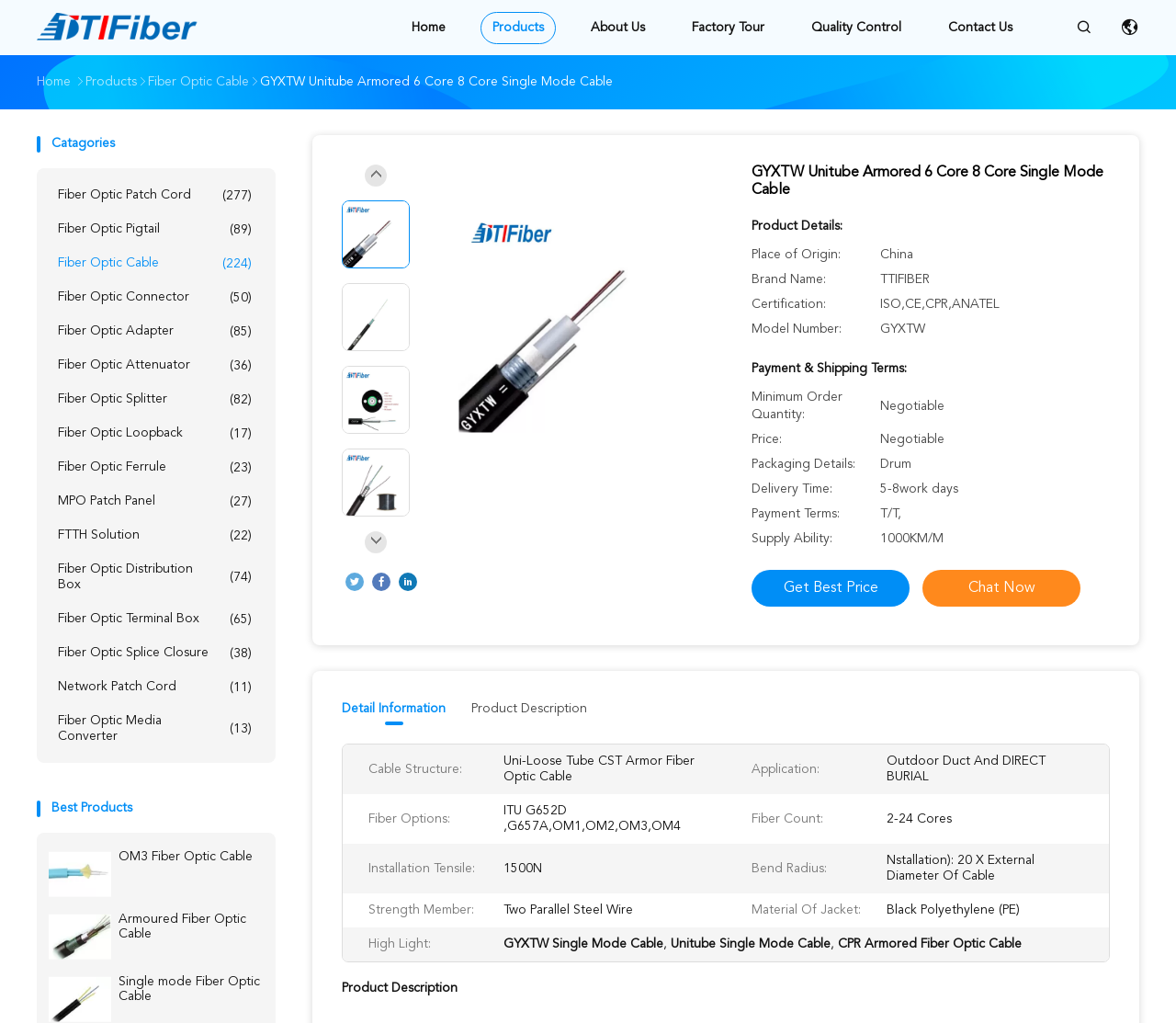How many types of Fiber Optic Cables are listed?
Using the screenshot, give a one-word or short phrase answer.

9